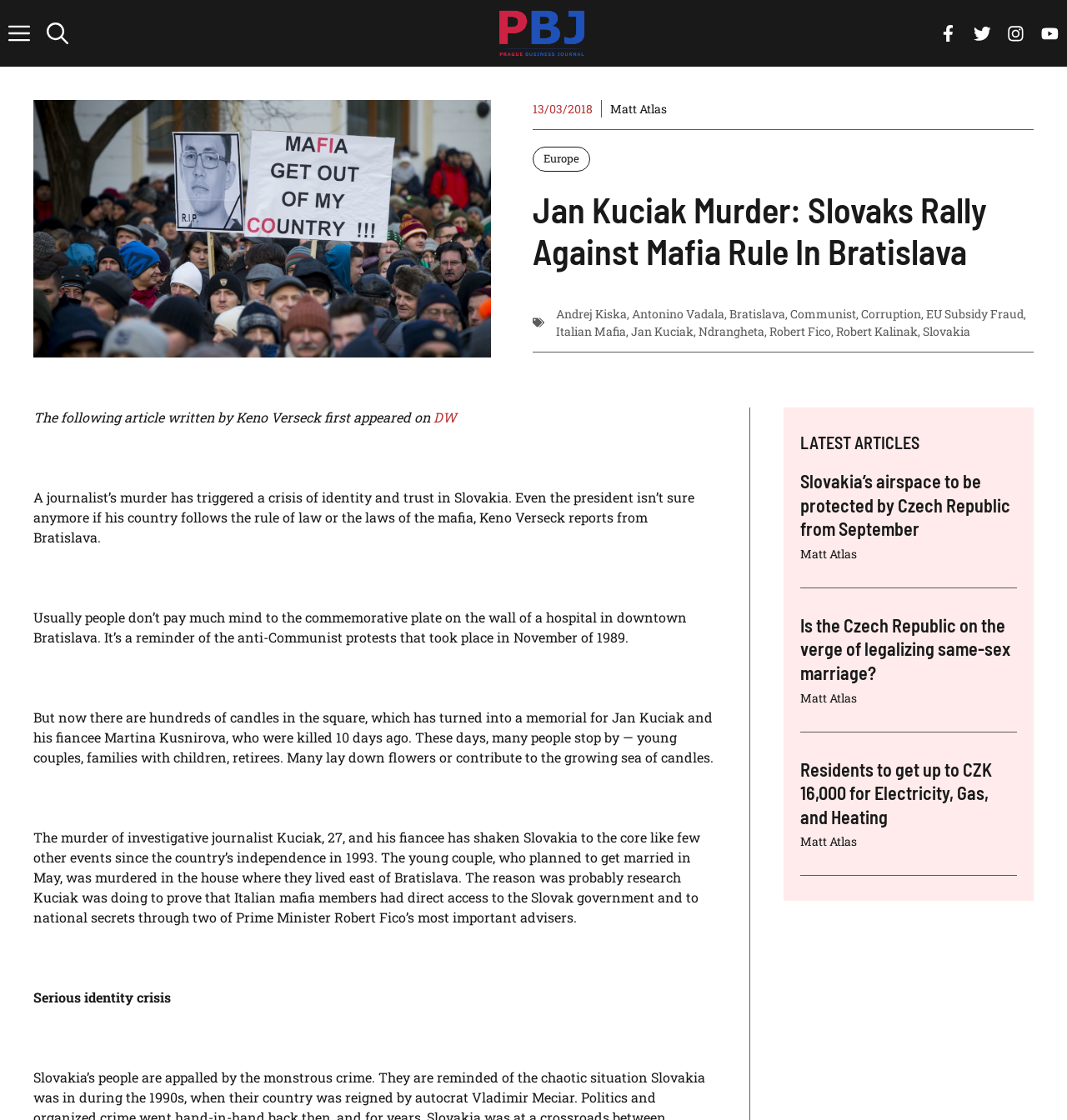Using the information from the screenshot, answer the following question thoroughly:
What is the name of the country where the journalist was murdered?

The answer can be found in the article text, where it is mentioned that 'A journalist’s murder has triggered a crisis of identity and trust in Slovakia.'